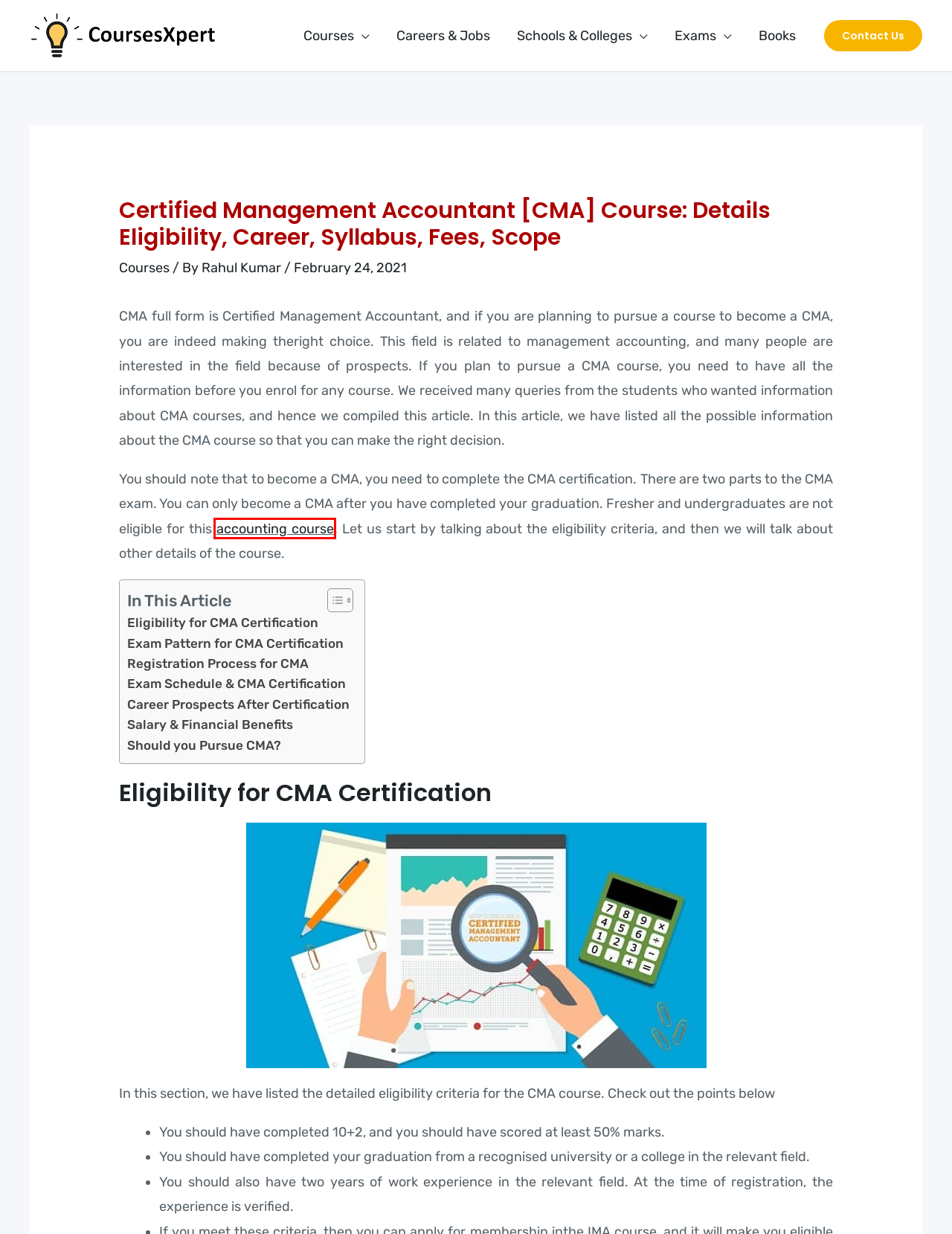Analyze the screenshot of a webpage featuring a red rectangle around an element. Pick the description that best fits the new webpage after interacting with the element inside the red bounding box. Here are the candidates:
A. Courses List - CoursesXpert
B. Top 7 Best Accounting Courses In India 2023 - CoursesXpert
C. Careers & Jobs List - CoursesXpert
D. Books List - CoursesXpert
E. Schools & Colleges List - CoursesXpert
F. Contact Us - CoursesXpert
G. Exams List - CoursesXpert
H. CoursesXpert.com - Top Courses Lists For Students

B